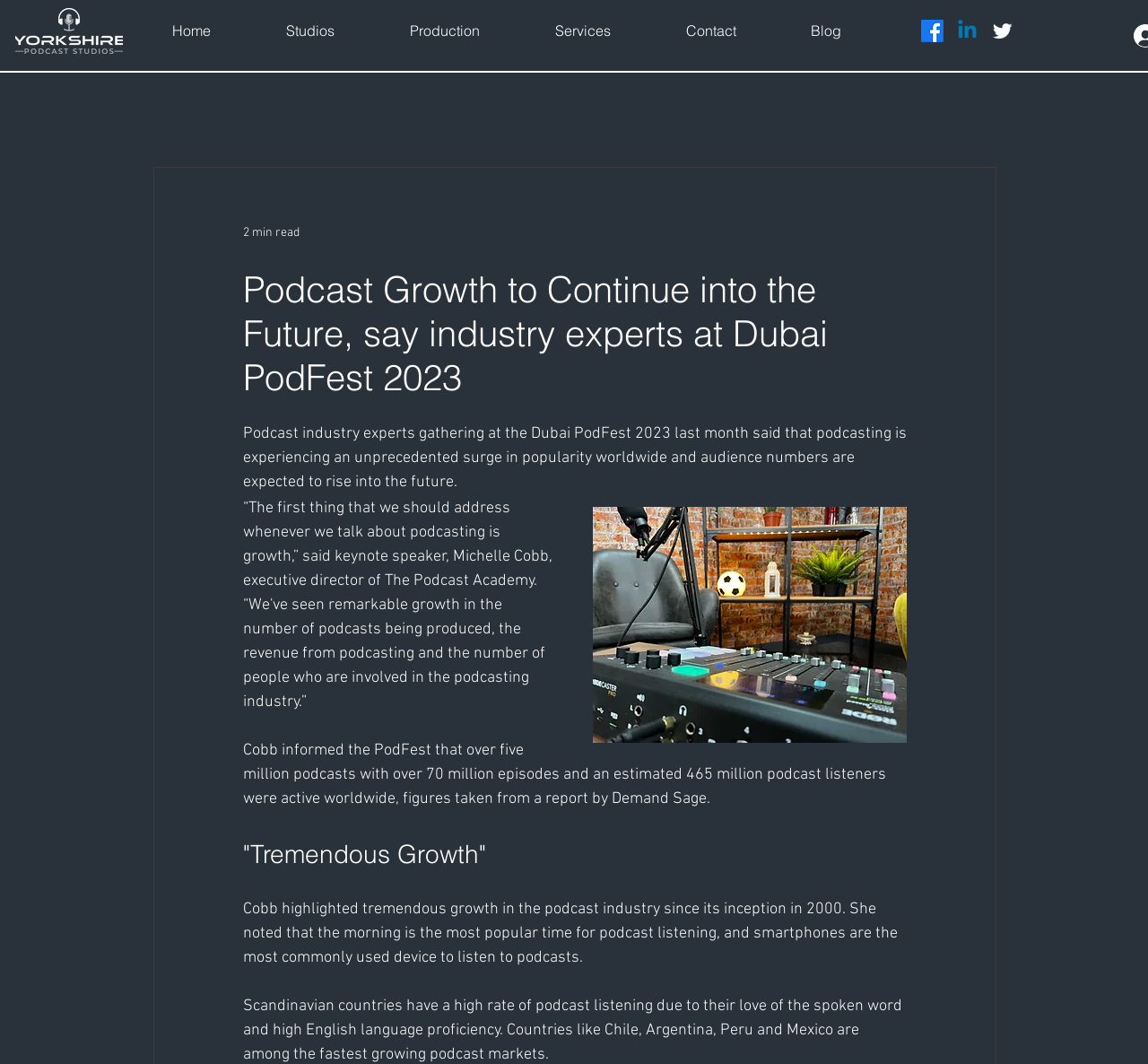Please determine the bounding box coordinates of the element to click on in order to accomplish the following task: "Click the Home link". Ensure the coordinates are four float numbers ranging from 0 to 1, i.e., [left, top, right, bottom].

[0.117, 0.008, 0.216, 0.051]